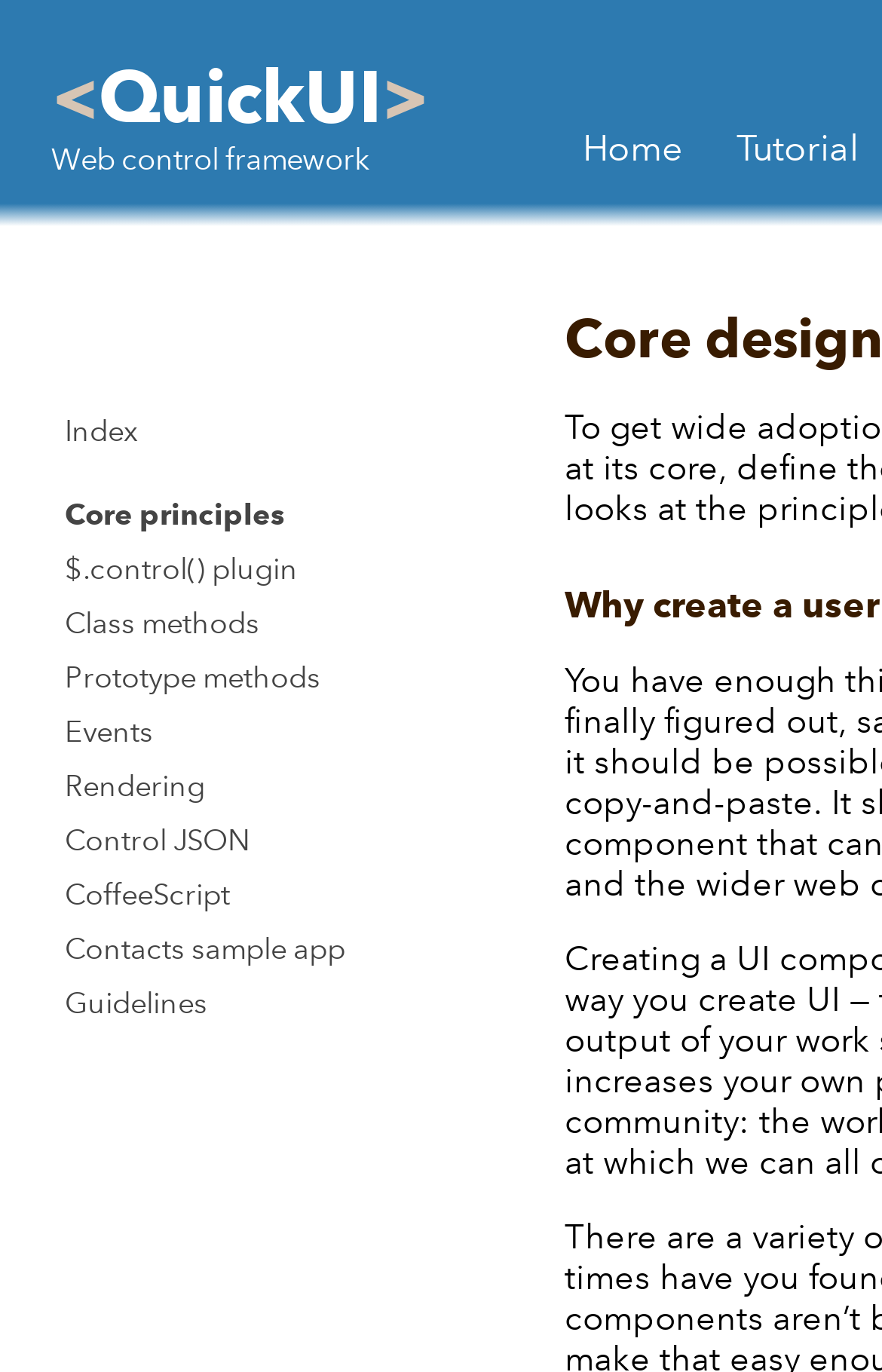Determine the bounding box coordinates of the clickable region to execute the instruction: "learn about core principles". The coordinates should be four float numbers between 0 and 1, denoted as [left, top, right, bottom].

[0.065, 0.355, 0.478, 0.392]